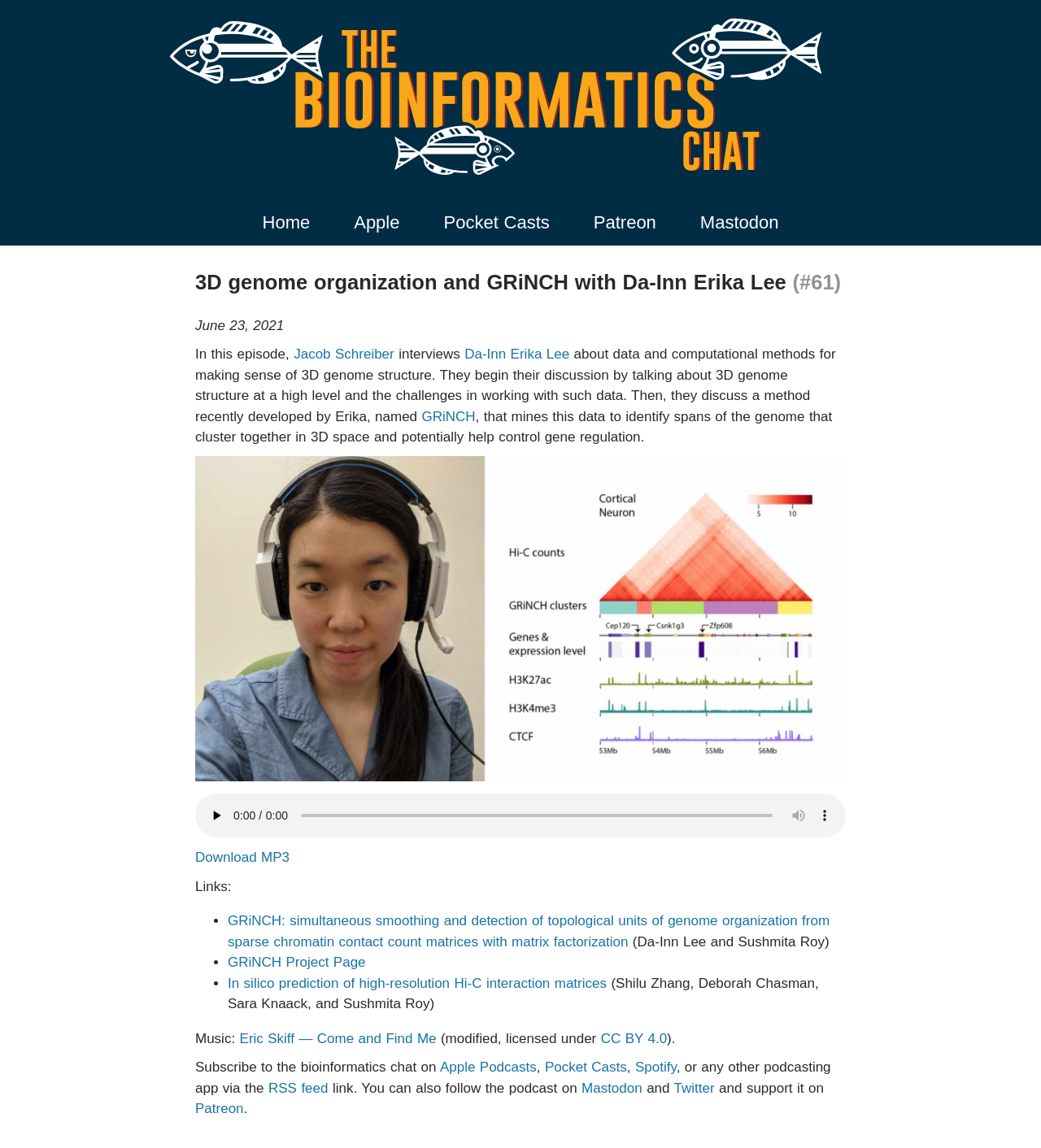From the element description Download MP3, predict the bounding box coordinates of the UI element. The coordinates must be specified in the format (top-left x, top-left y, bottom-right x, bottom-right y) and should be within the 0 to 1 range.

[0.188, 0.74, 0.278, 0.754]